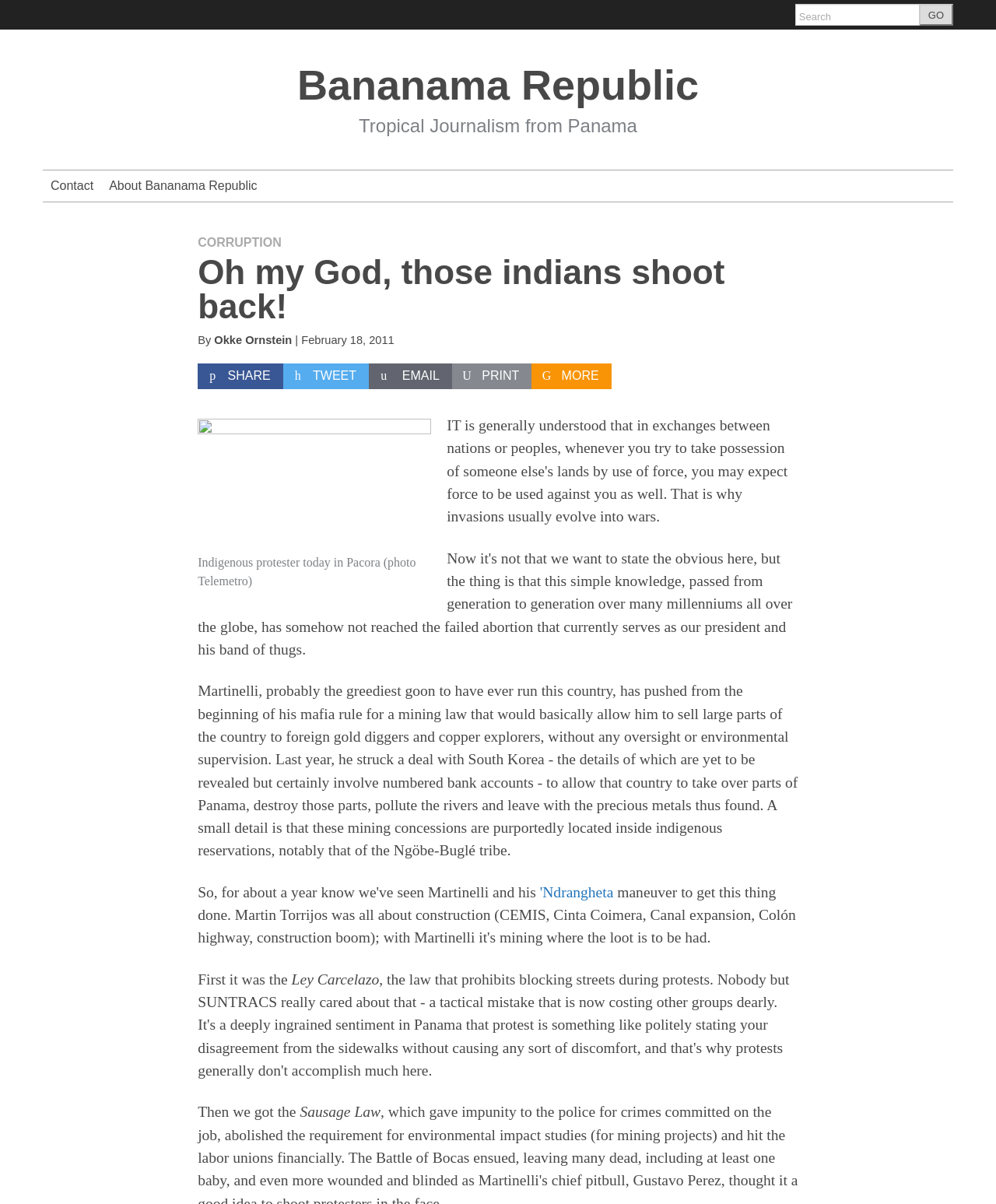Please locate and generate the primary heading on this webpage.

Oh my God, those indians shoot back!